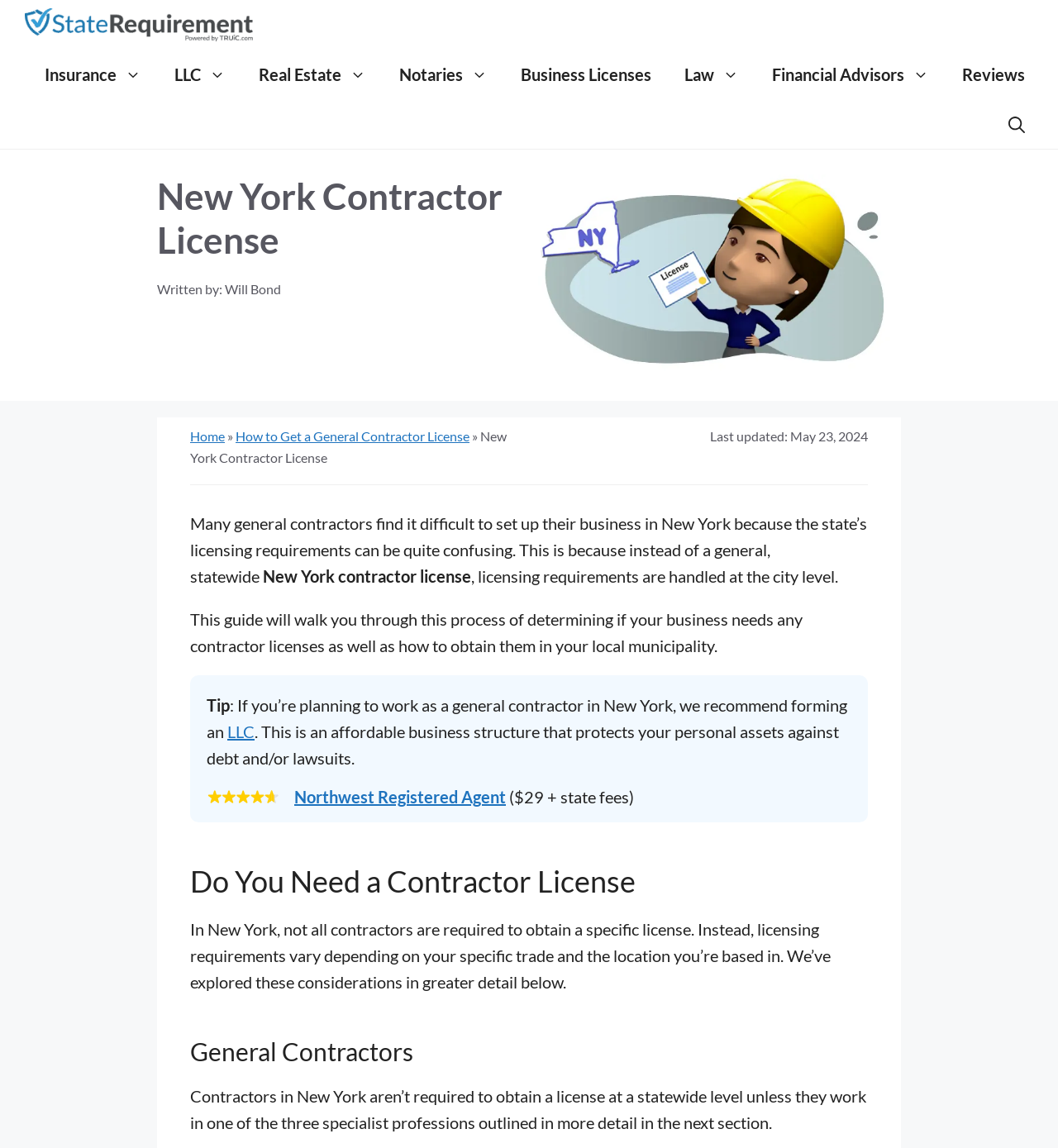What is the recommended business structure for general contractors in New York? Analyze the screenshot and reply with just one word or a short phrase.

LLC